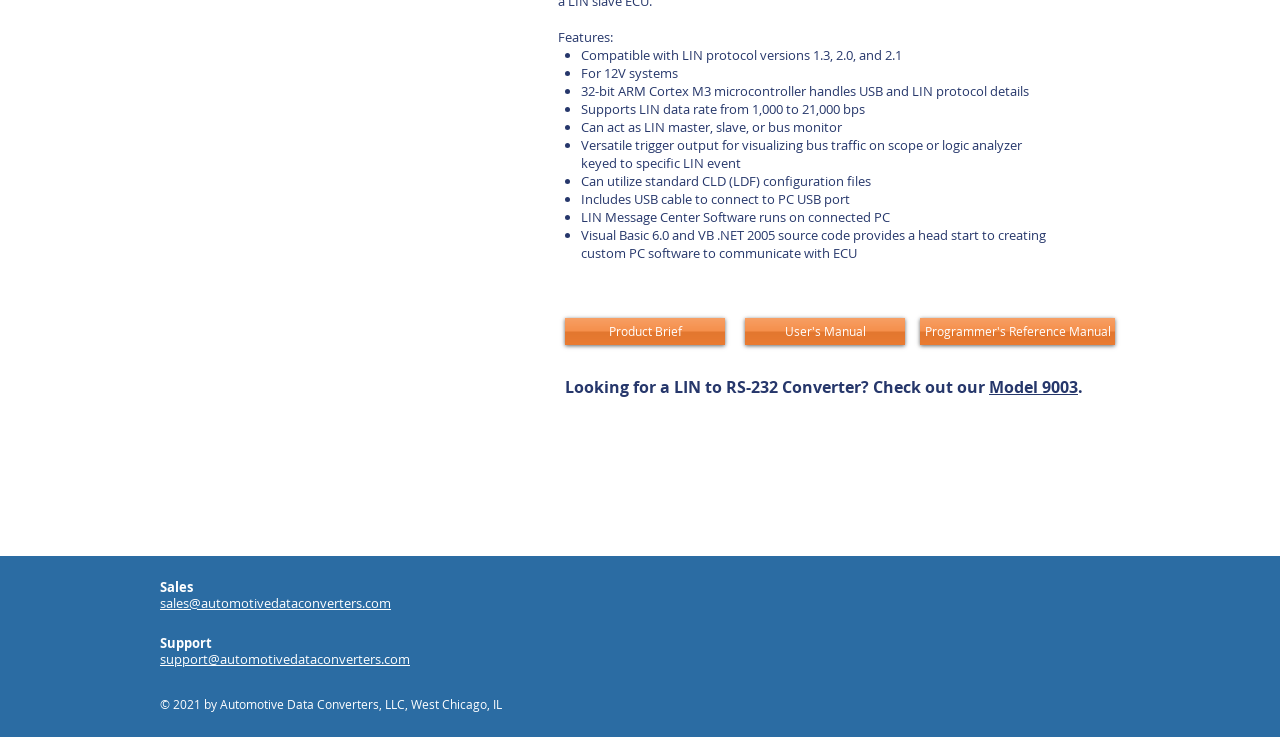Identify the bounding box for the given UI element using the description provided. Coordinates should be in the format (top-left x, top-left y, bottom-right x, bottom-right y) and must be between 0 and 1. Here is the description: Sales

[0.125, 0.784, 0.151, 0.809]